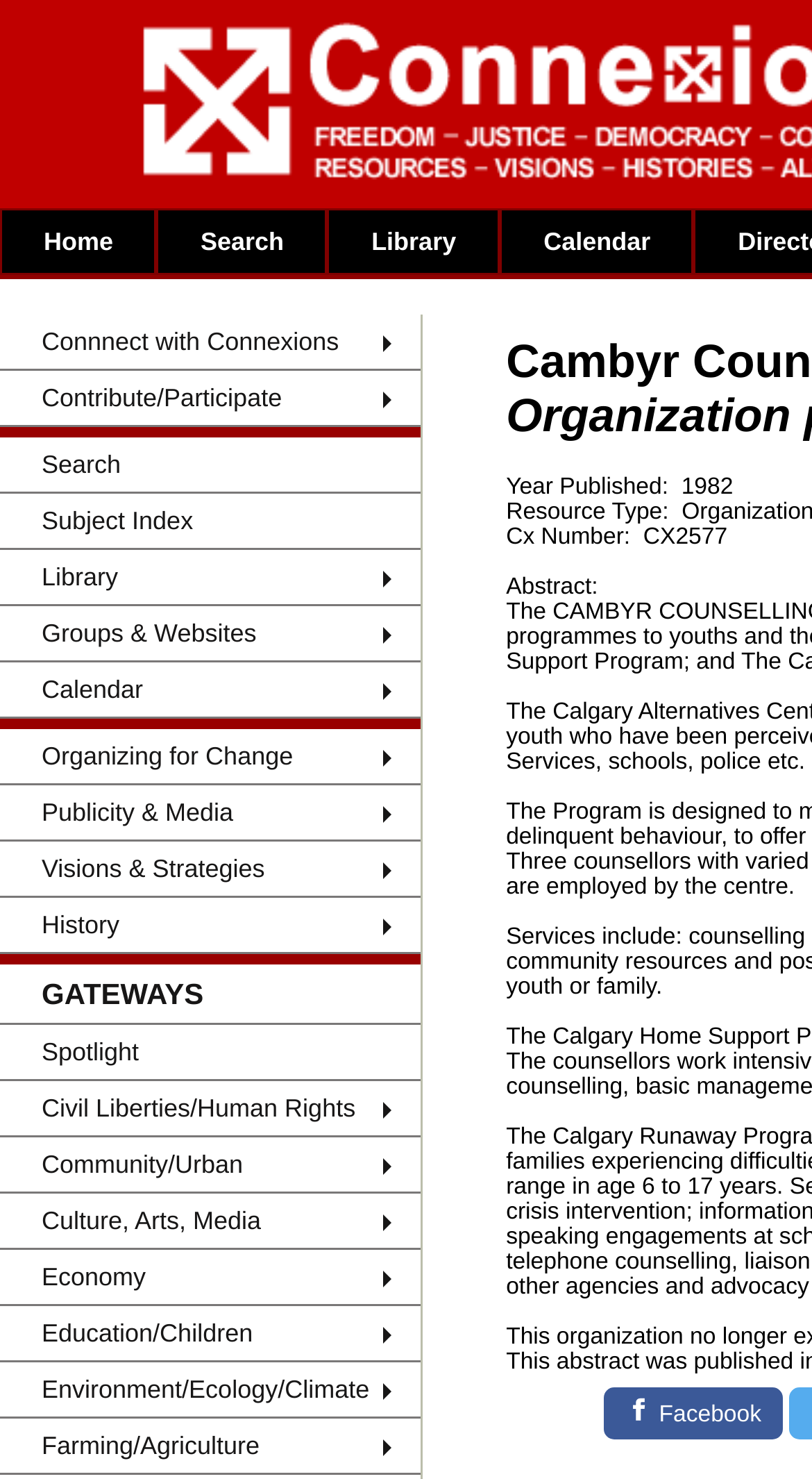Determine the bounding box coordinates of the section to be clicked to follow the instruction: "Click on Home". The coordinates should be given as four float numbers between 0 and 1, formatted as [left, top, right, bottom].

[0.0, 0.141, 0.193, 0.186]